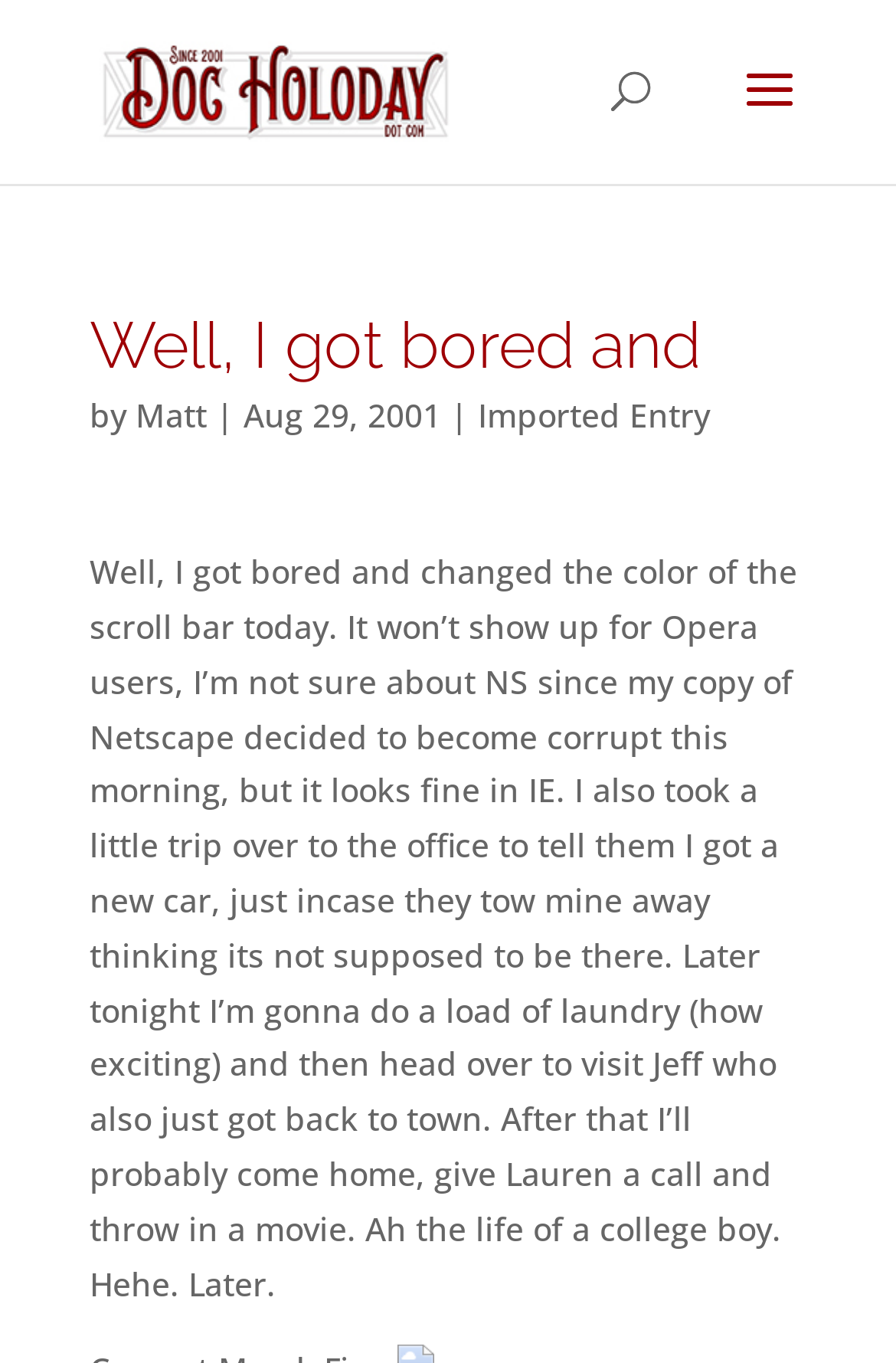Respond with a single word or phrase for the following question: 
What is the author planning to do later tonight?

Do laundry and visit Jeff